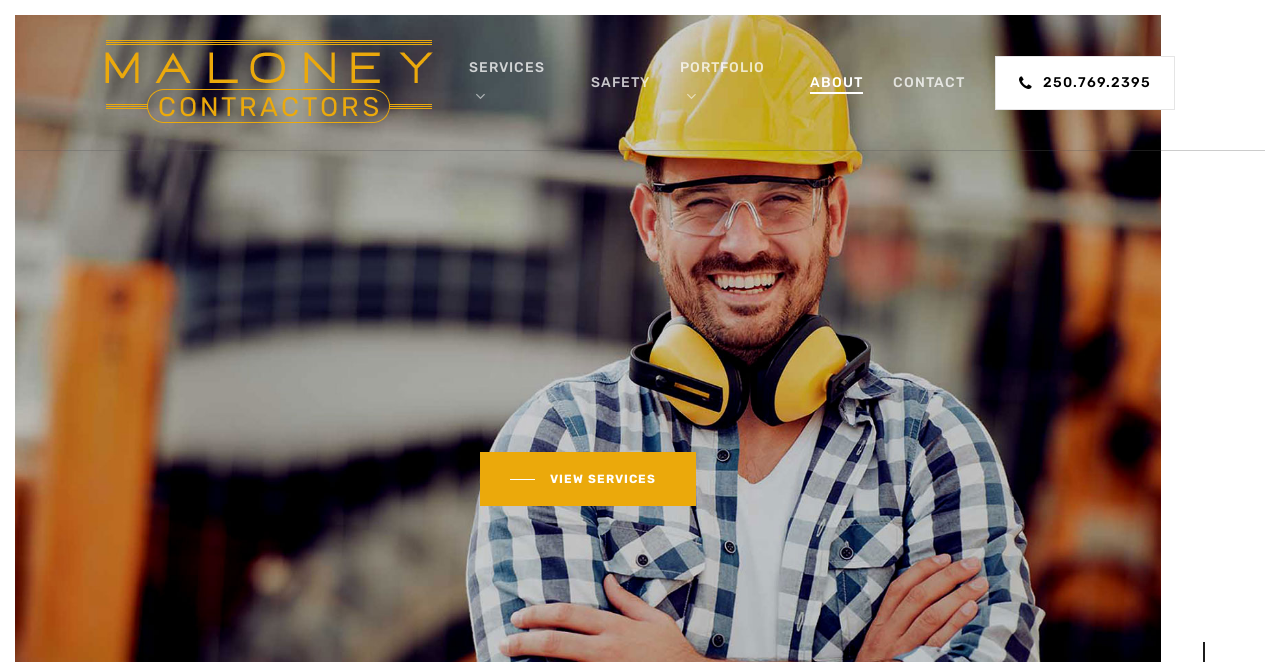Please identify the bounding box coordinates of the element I should click to complete this instruction: 'Go to the ABOUT page'. The coordinates should be given as four float numbers between 0 and 1, like this: [left, top, right, bottom].

[0.633, 0.102, 0.674, 0.147]